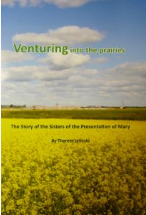Elaborate on the image by describing it in detail.

The image features the cover of a book titled "Venturing into the Prairies," authored by Therese Jelinski. The vibrant cover showcases a picturesque prairie landscape, dominated by lush yellow fields under a bright blue sky adorned with fluffy white clouds. The title is prominently displayed in green text, emphasizing the theme of exploration and connection to the natural beauty of the prairies. The subtitle, "The Story of the Sisters of the Presentation of Mary," indicates that the book chronicles the significant history and contributions of this religious community in Western Canada over its 110-year presence. This cover reflects both a sense of place and the mission of the Sisters in nurturing community and faith.